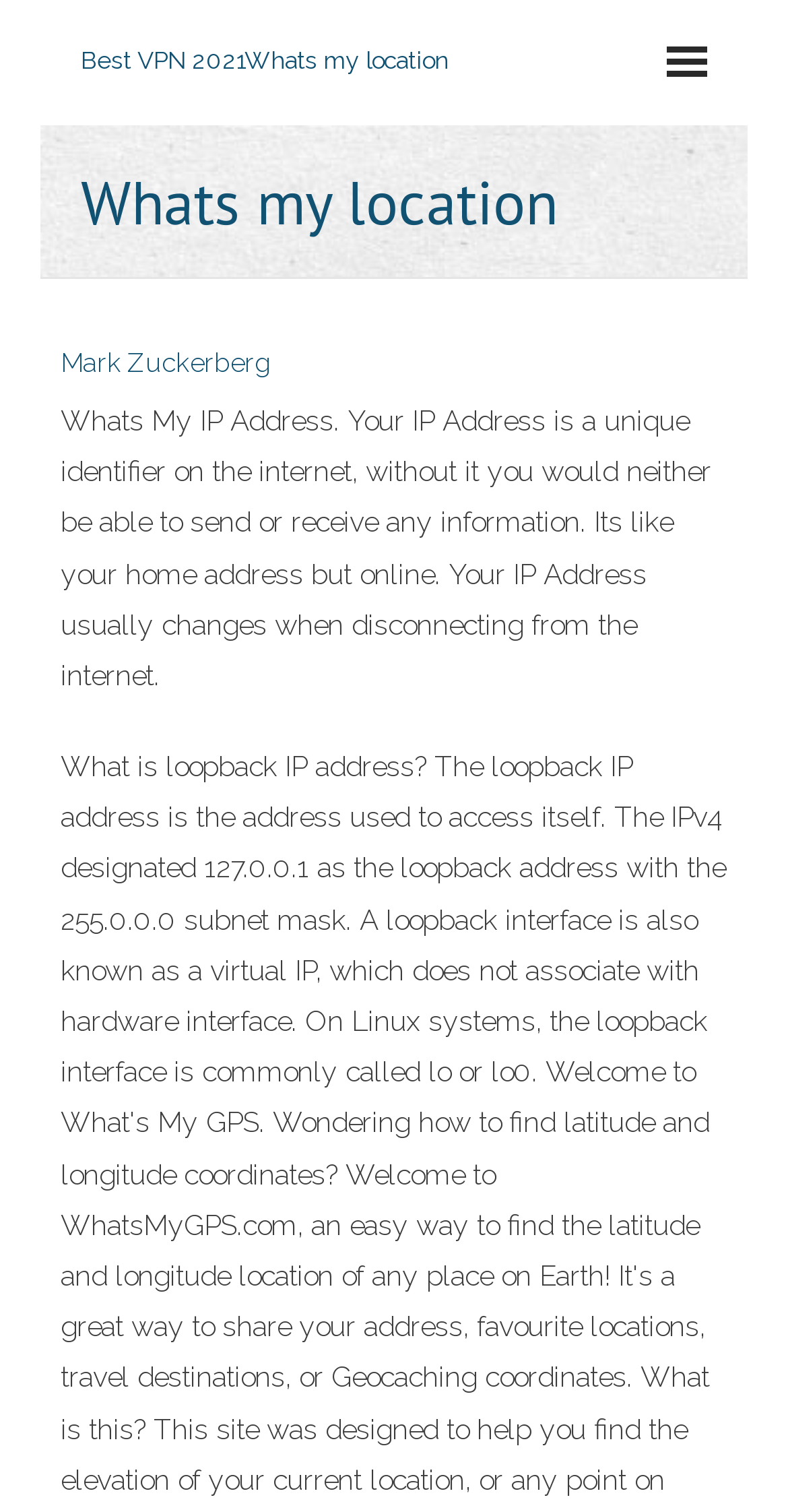Please provide a brief answer to the question using only one word or phrase: 
How many links are present on the webpage?

Three